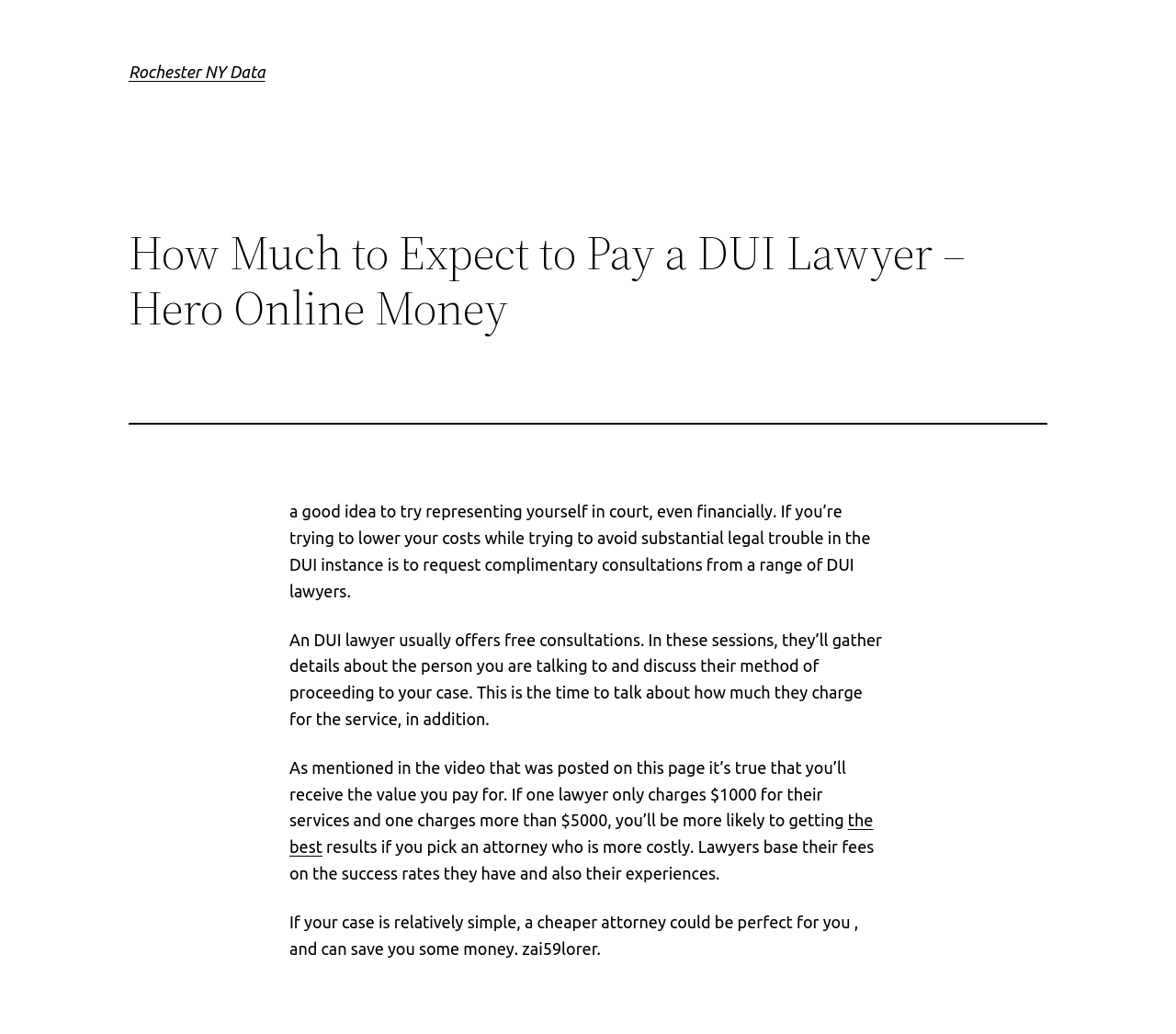Respond with a single word or phrase to the following question:
What should individuals consider when choosing a DUI lawyer?

Case complexity and cost